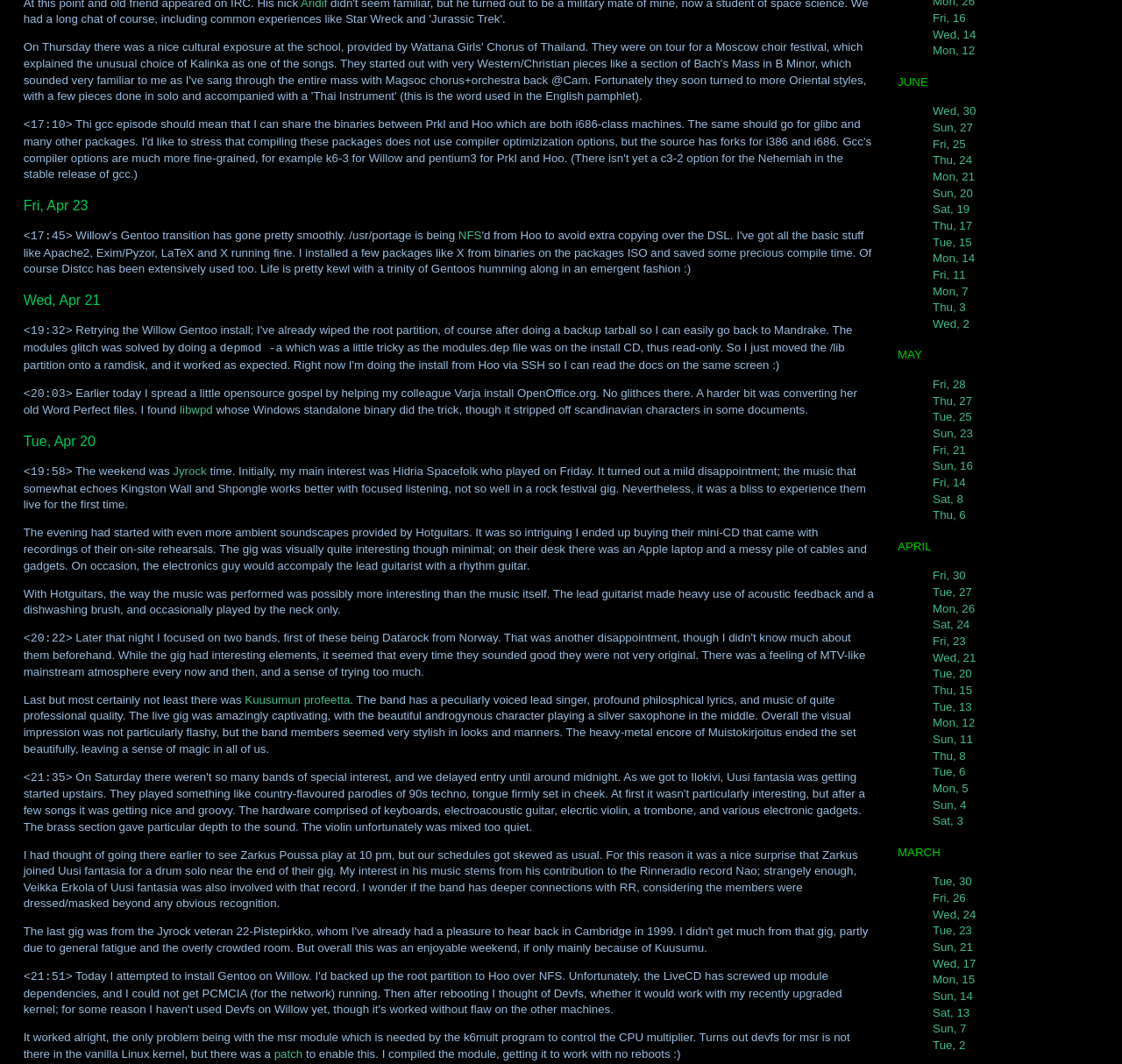Answer this question in one word or a short phrase: What is the text next to the link 'NFS'?

<17:45>